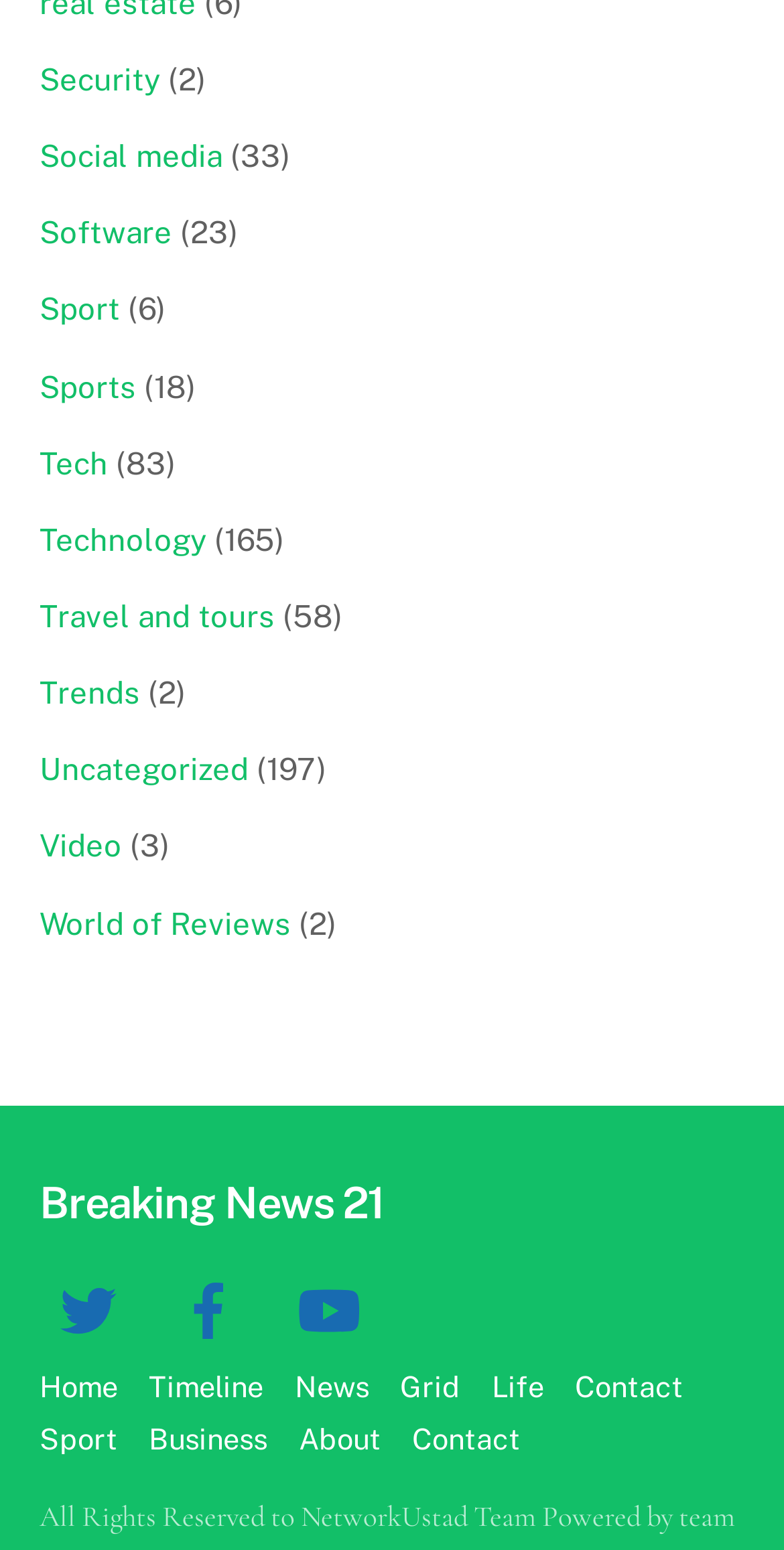Could you highlight the region that needs to be clicked to execute the instruction: "Check out Breaking News 21"?

[0.05, 0.759, 0.49, 0.793]